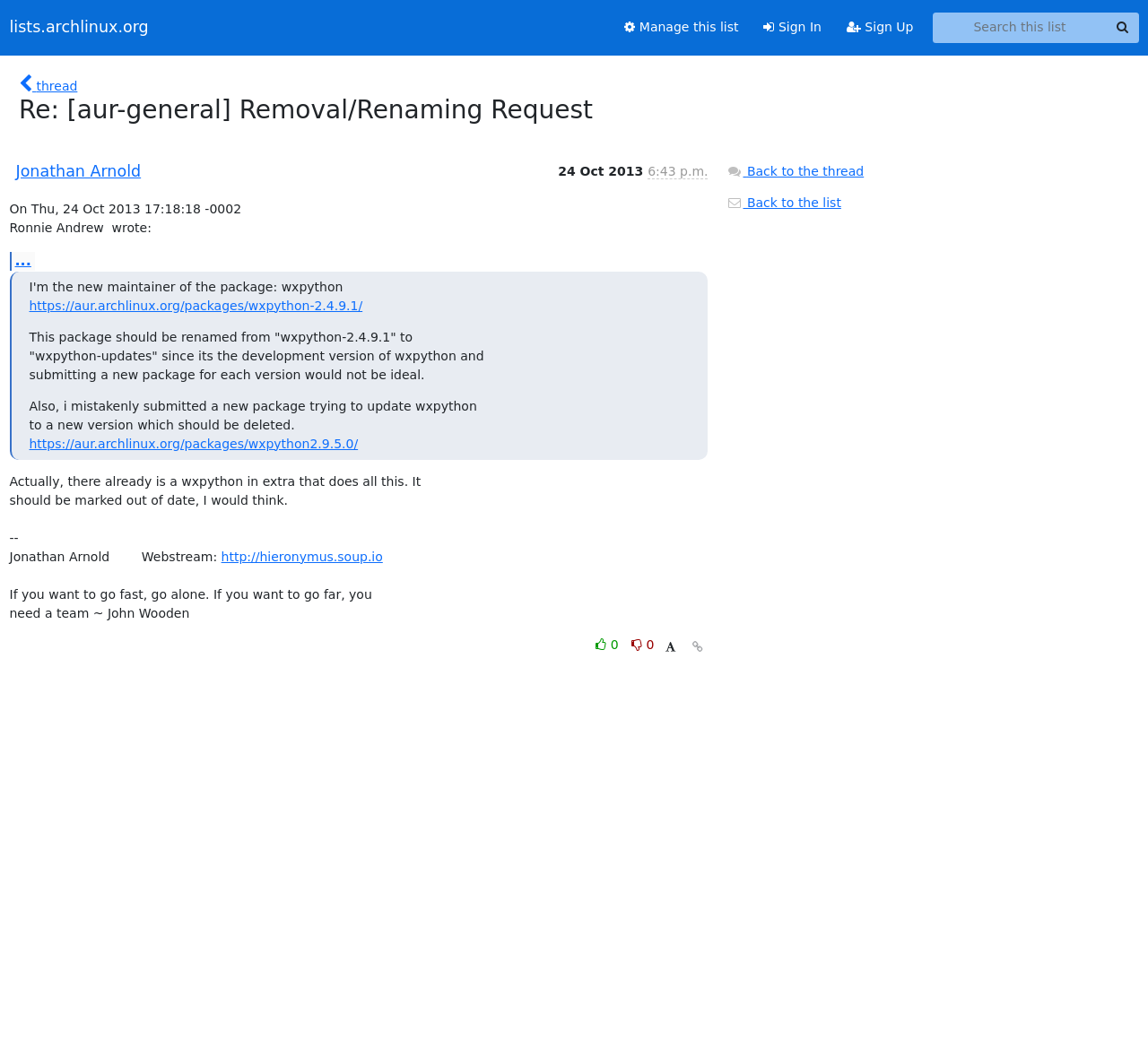Kindly determine the bounding box coordinates of the area that needs to be clicked to fulfill this instruction: "Search this list".

[0.812, 0.012, 0.992, 0.04]